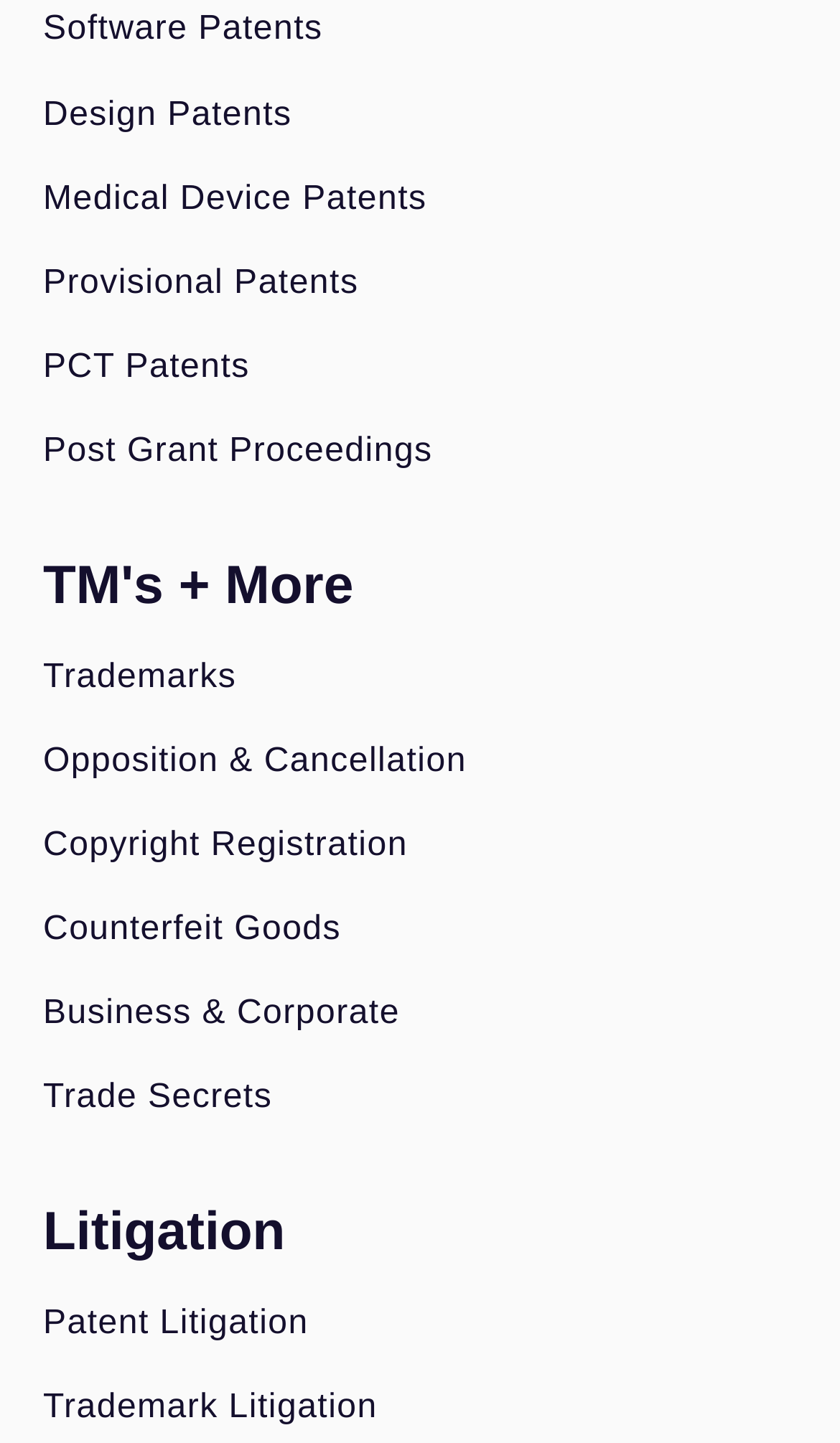What type of patents does the website provide information on?
Using the image as a reference, deliver a detailed and thorough answer to the question.

The website provides information on various types of patents, including Software Patents, Design Patents, Medical Device Patents, and more, as indicated by the links on the webpage.